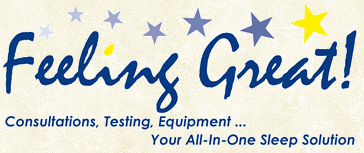Elaborate on the image with a comprehensive description.

The image presents the logo of "Feeling Great Sleep Center," featuring the phrase "Feeling Great!" prominently displayed in a playful, cursive font. Accompanying this vibrant title are highlights of the services offered, including "Consultations, Testing, Equipment ... Your All-In-One Sleep Solution." The background is light with decorative stars in varying sizes and colors, adding a cheerful and inviting touch. This logo represents the center's commitment to providing comprehensive sleep-related services, aiming to help individuals with different sleep disorders and promote overall well-being.